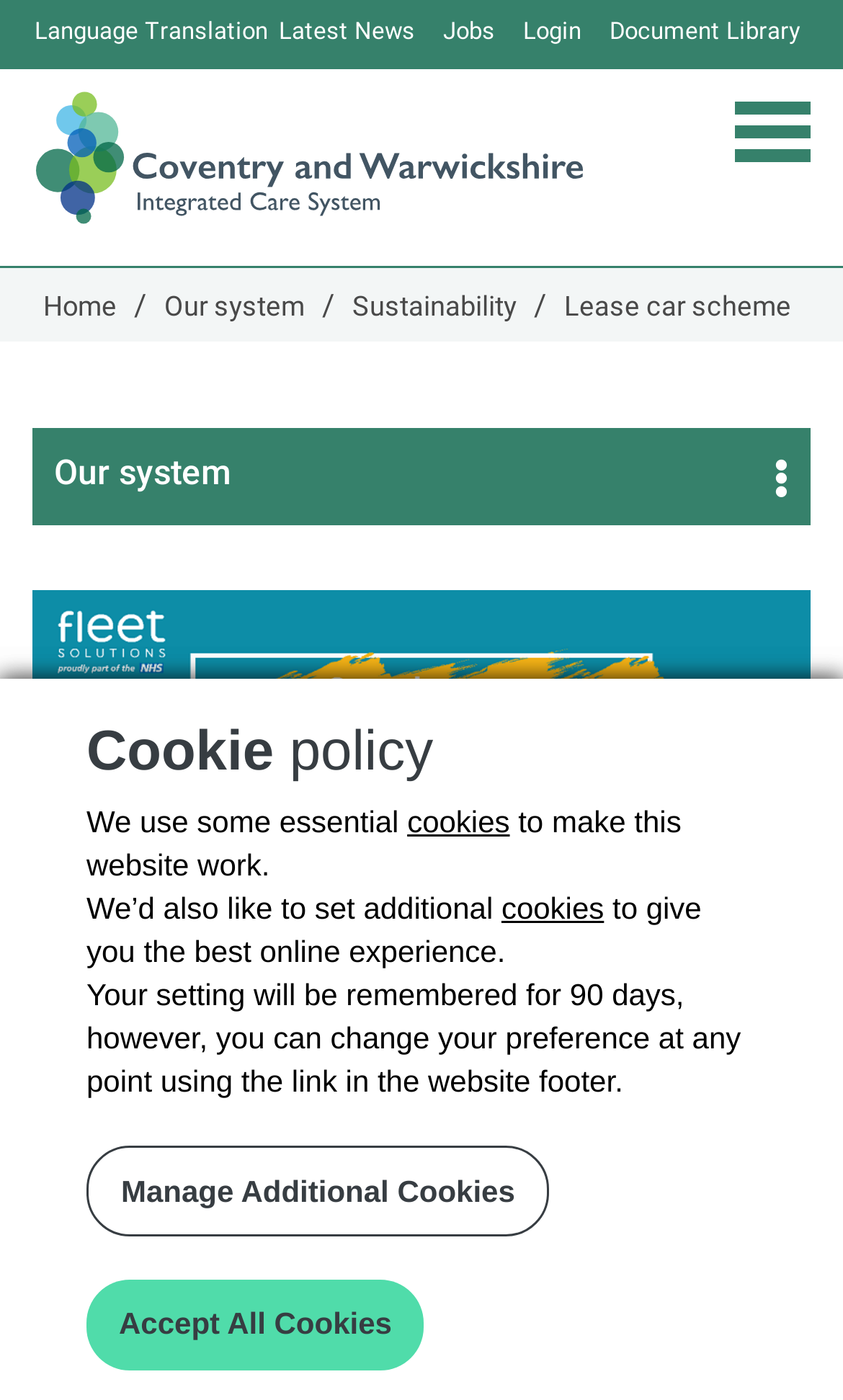What is the logo of the Integrated Care System?
Look at the screenshot and give a one-word or phrase answer.

Integrated Care System logo